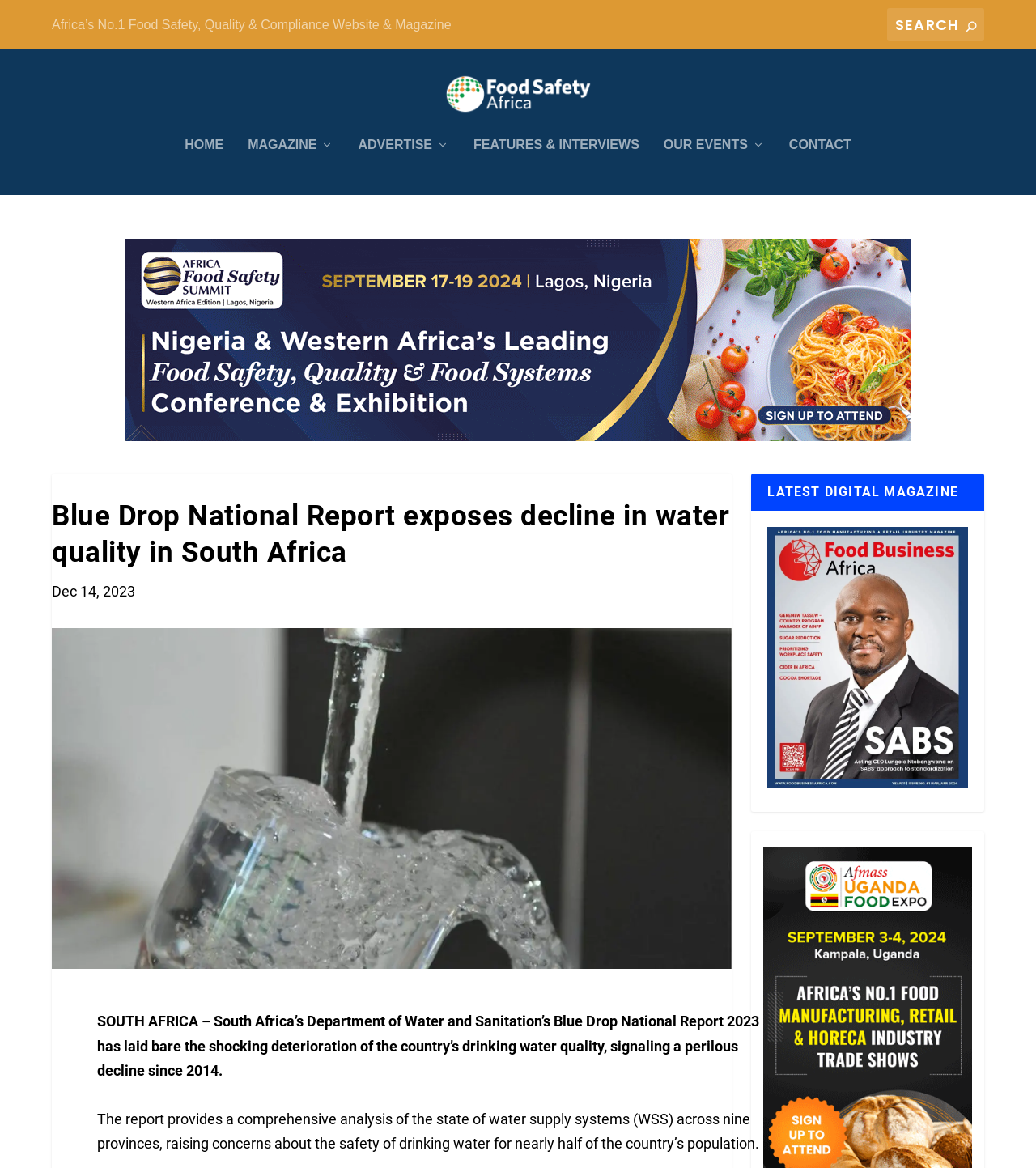Analyze and describe the webpage in a detailed narrative.

The webpage is about the Blue Drop National Report 2023, which exposes the decline in water quality in South Africa. At the top, there is a navigation menu with links to "HOME", "MAGAZINE", "ADVERTISE", "FEATURES & INTERVIEWS", "OUR EVENTS", and "CONTACT". Below the navigation menu, there is a large advertisement image.

The main content of the webpage is divided into two sections. On the left side, there is a heading "Blue Drop National Report exposes decline in water quality in South Africa" followed by a date "Dec 14, 2023" and a large image related to the report. Below the image, there are two paragraphs of text describing the report's findings, including the deterioration of the country's drinking water quality and concerns about the safety of drinking water for nearly half of the country's population.

On the right side, there is a section with a heading "LATEST DIGITAL MAGAZINE" and a link to access the magazine. Above this section, there is a search box with a magnifying glass icon. At the very top of the webpage, there is a link to "Africa's No.1 Food Safety, Quality & Compliance Website & Magazine" and a logo image of "Food Safety Africa Magazine".